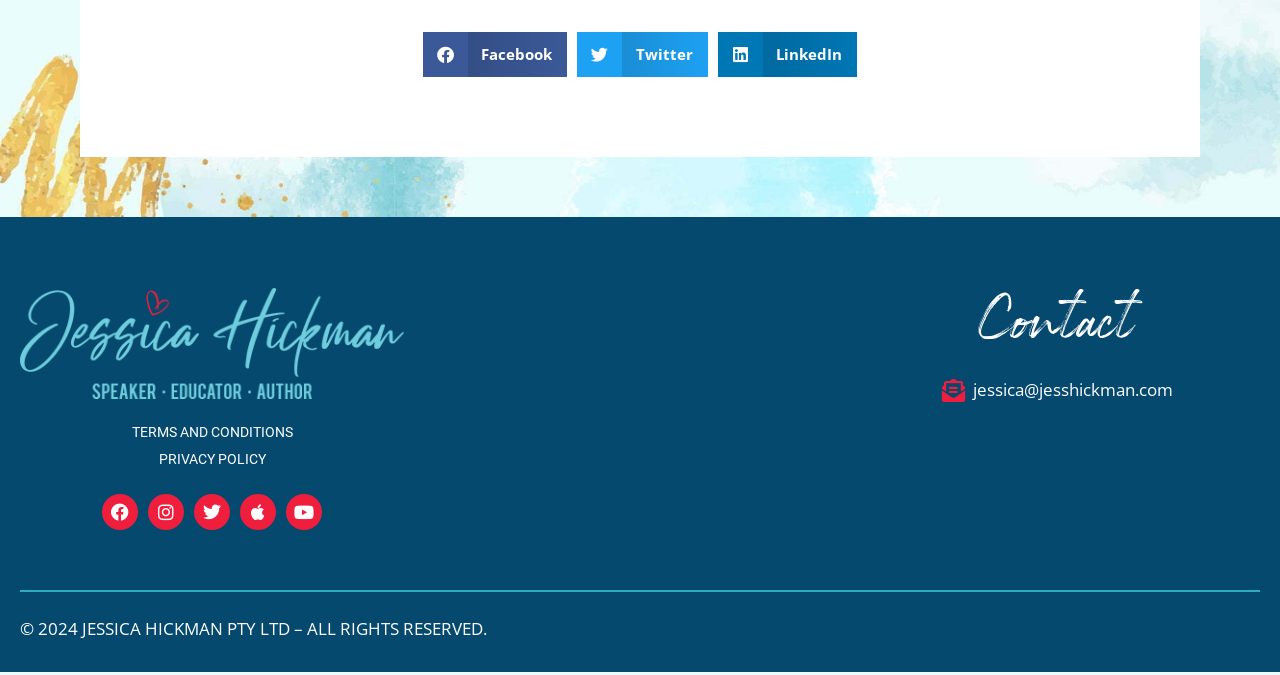Could you determine the bounding box coordinates of the clickable element to complete the instruction: "Open Twitter page"? Provide the coordinates as four float numbers between 0 and 1, i.e., [left, top, right, bottom].

[0.152, 0.731, 0.18, 0.785]